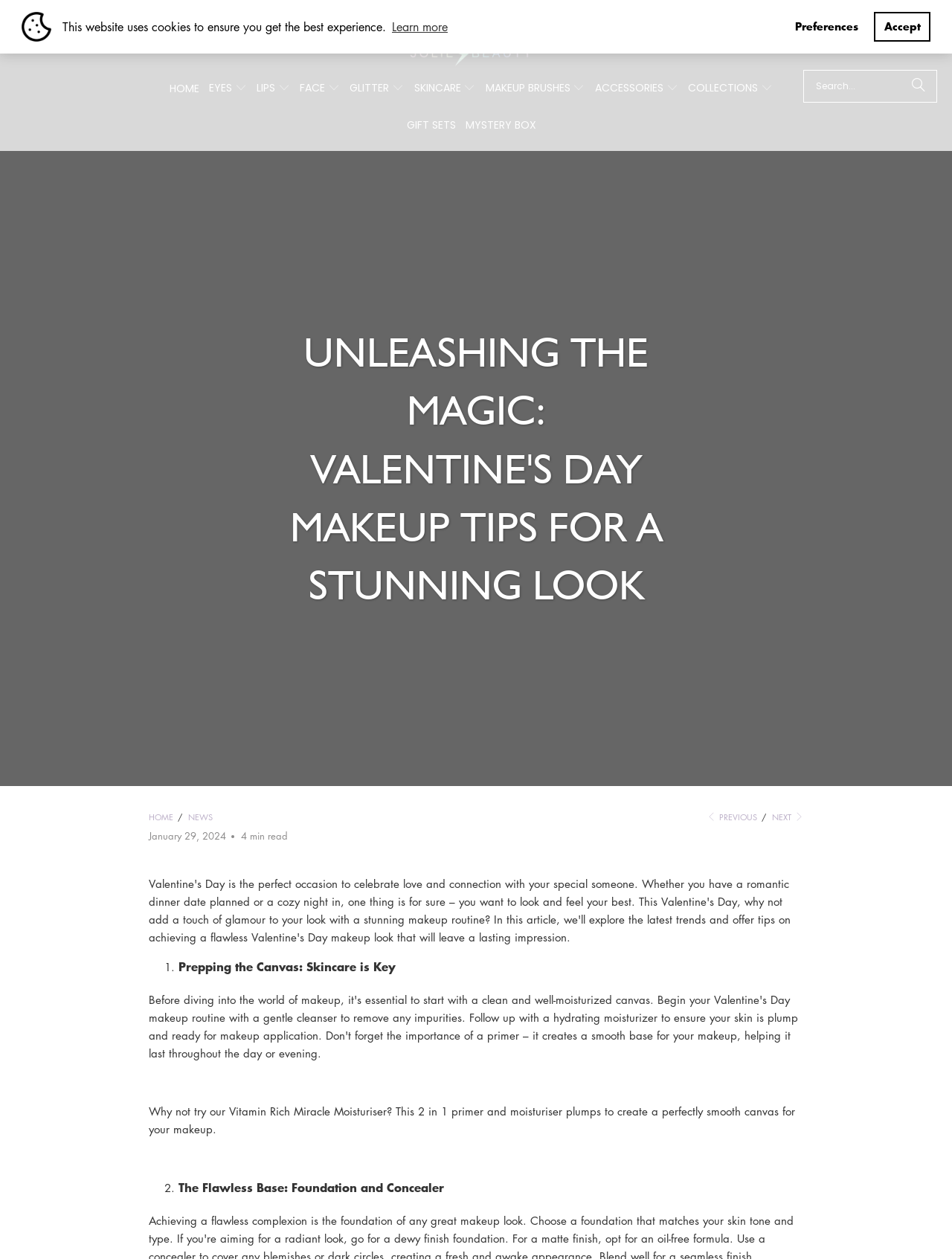Offer an in-depth caption of the entire webpage.

This webpage is about Valentine's Day makeup tips, with a focus on achieving a stunning look. At the top, there is a logo "Jolie Beauty" and a notification about cookies. Below that, there is a navigation menu with links to various sections, including "HOME", "EYES", "LIPS", "FACE", "GLITTER", "SKINCARE", "MAKEUP BRUSHES", "ACCESSORIES", and "COLLECTIONS". 

On the left side, there is a column with links to "AFFILIATES", "GIFT CARD", "WHOLESALE", "TUTORIALS", and "CONTACT". Above this column, there is a search bar with a "Search" button. 

The main content of the webpage is an article titled "UNLEASHING THE MAGIC: VALENTINE'S DAY MAKEUP TIPS FOR A STUNNING LOOK". The article is divided into sections, each with a numbered list marker. The first section is "Prepping the Canvas: Skincare is Key", which discusses the importance of skincare before applying makeup. The second section is "The Flawless Base: Foundation and Concealer", which provides tips on how to achieve a flawless base for makeup. 

At the bottom of the page, there are links to navigate to the previous or next article, as well as a date and time indicator showing when the article was published.